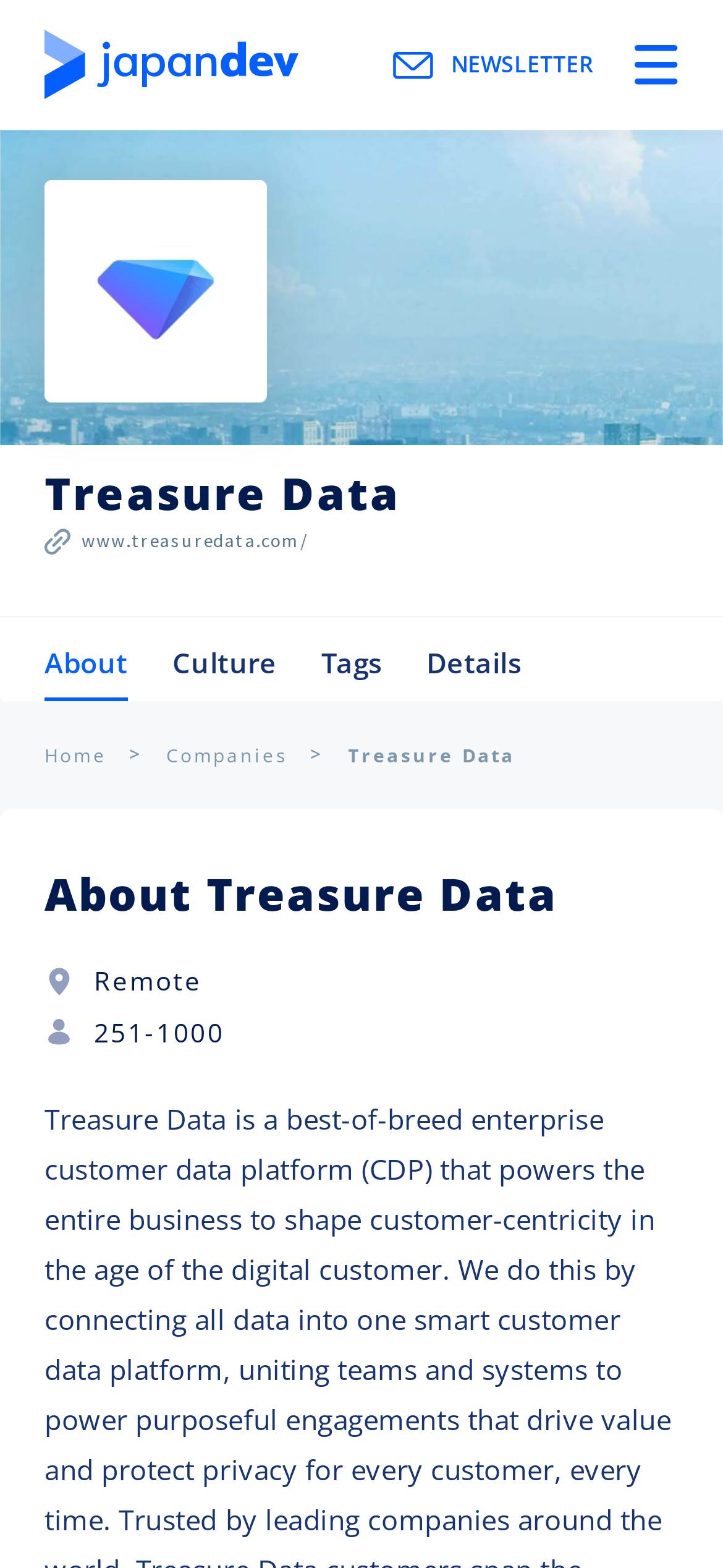What is the type of menu icon?
Using the information from the image, give a concise answer in one word or a short phrase.

hamburger-menu